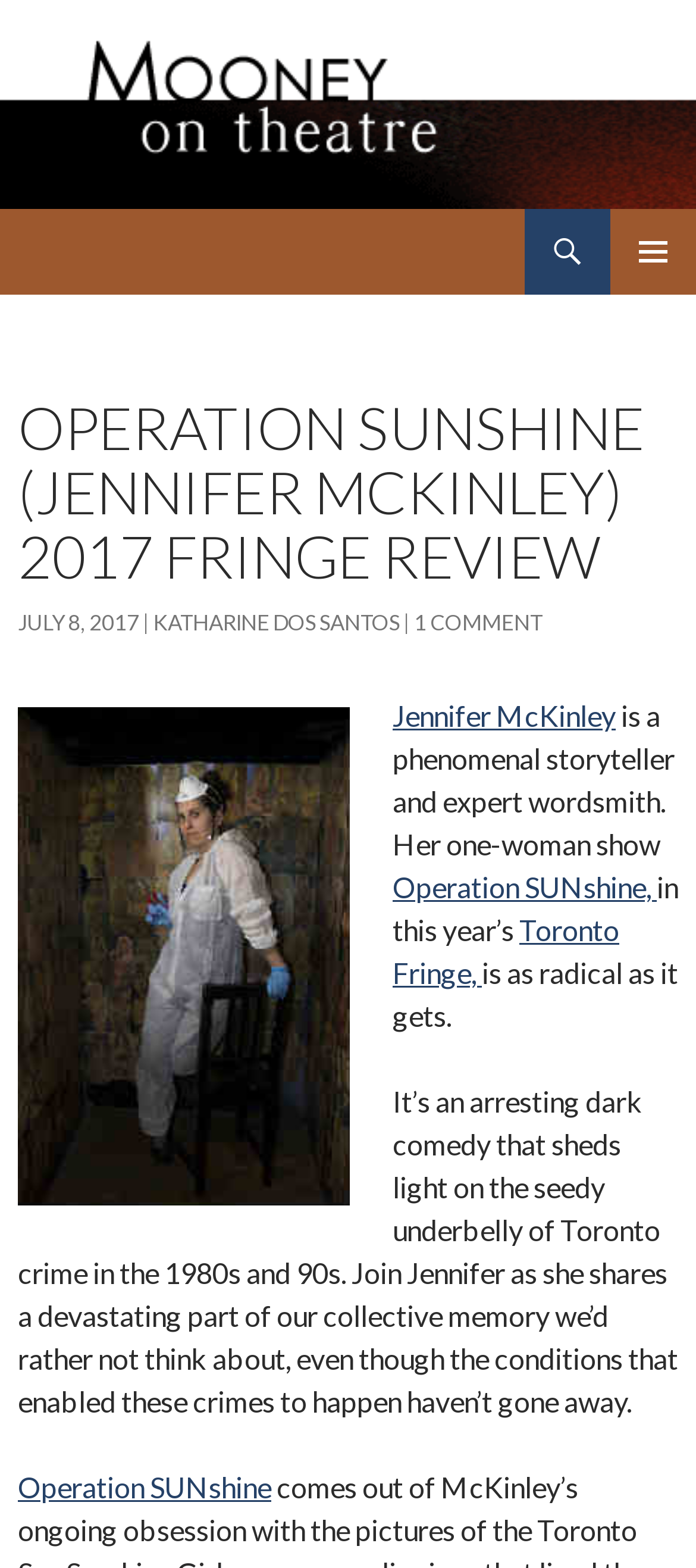With reference to the image, please provide a detailed answer to the following question: Who is the author of the review?

The answer can be found in the link element 'KATHARINE DOS SANTOS' which is a sub-element of the HeaderAsNonLandmark element. This link is likely to be the author credit for the review, and 'Katharine Dos Santos' is the author's name.